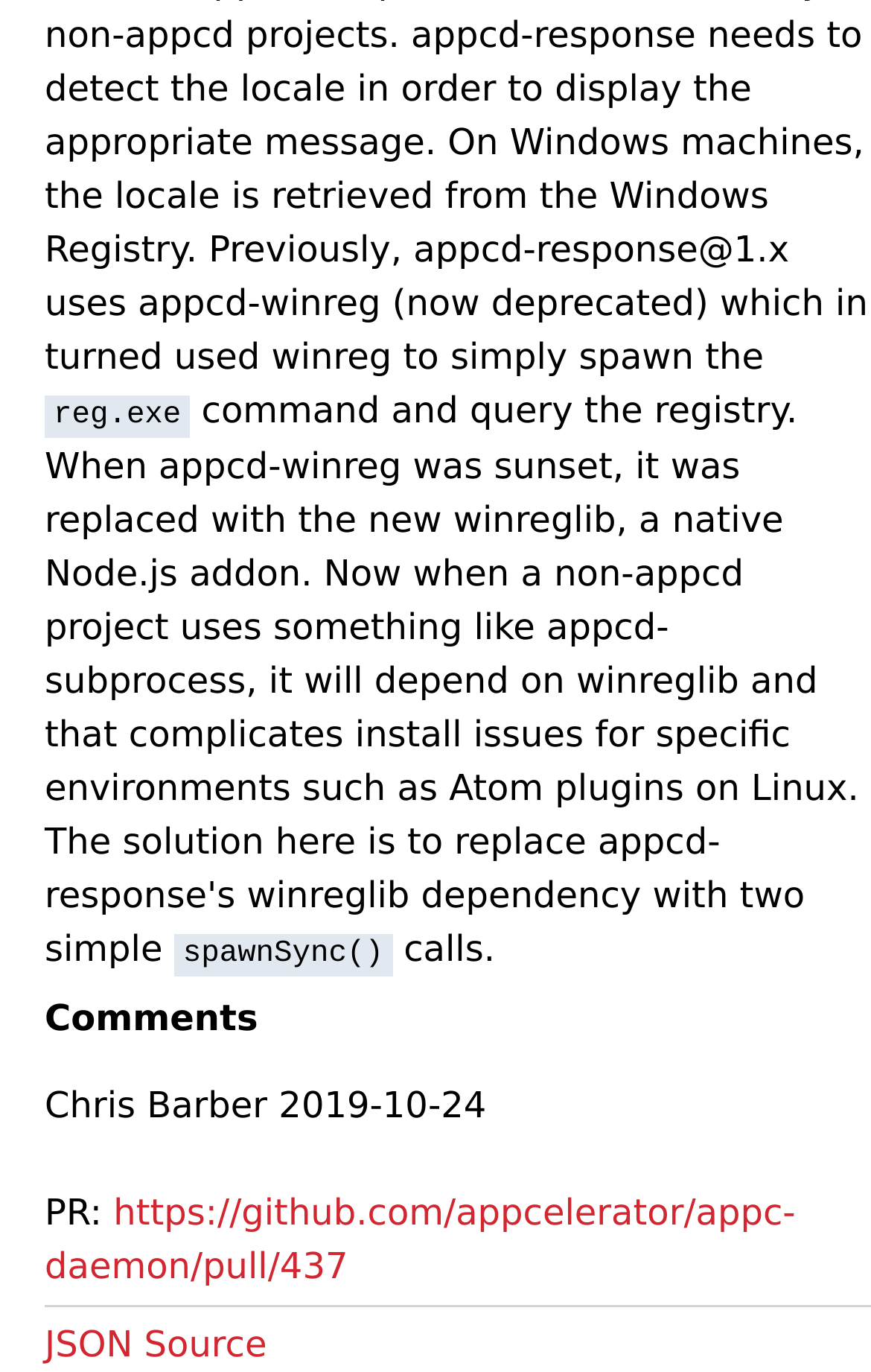Please give a one-word or short phrase response to the following question: 
What is the label above the link 'https://github.com/appcelerator/appc-daemon/pull/437'?

PR: